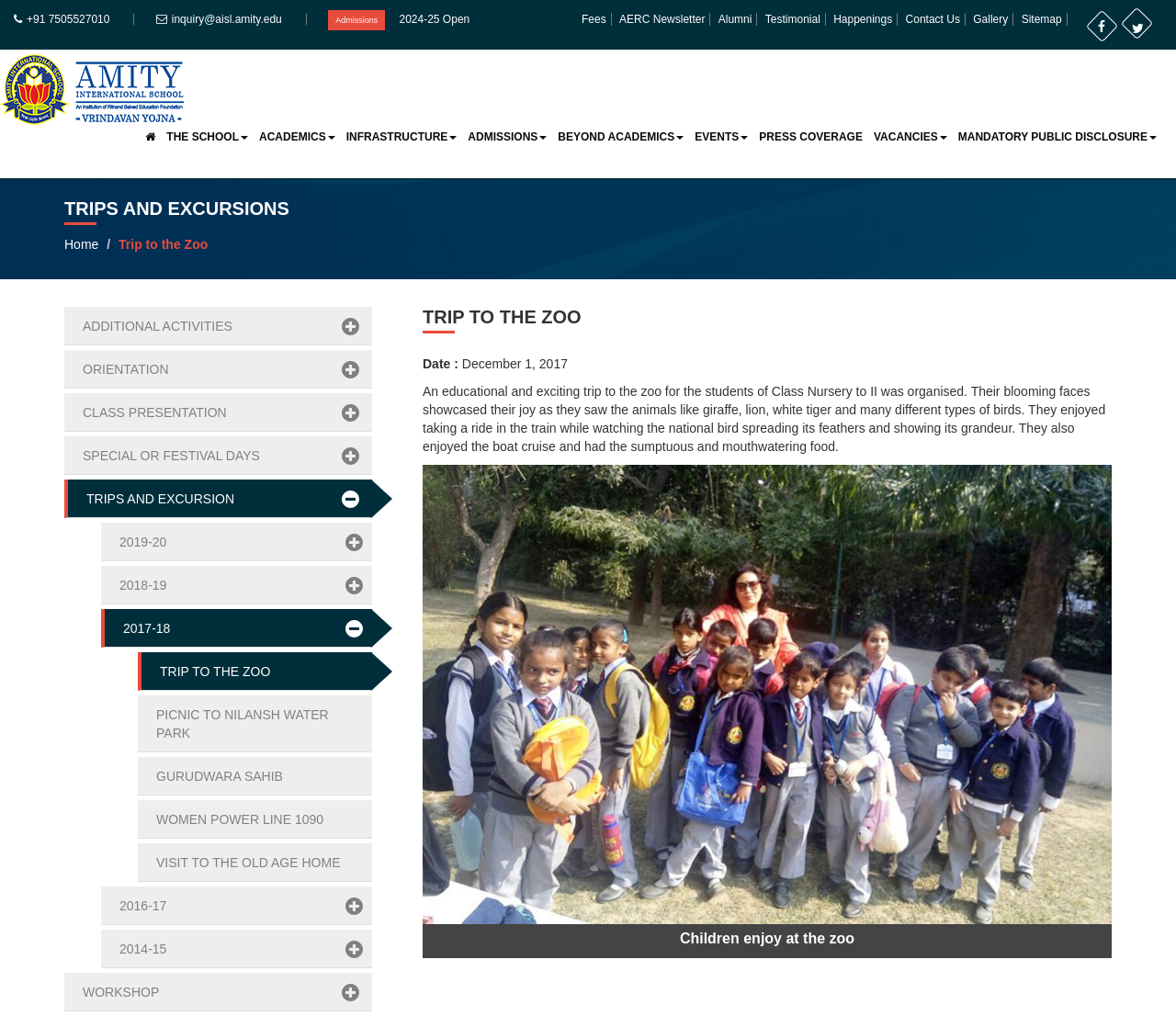Provide the bounding box coordinates, formatted as (top-left x, top-left y, bottom-right x, bottom-right y), with all values being floating point numbers between 0 and 1. Identify the bounding box of the UI element that matches the description: Picnic to Nilansh Water Park

[0.117, 0.684, 0.316, 0.741]